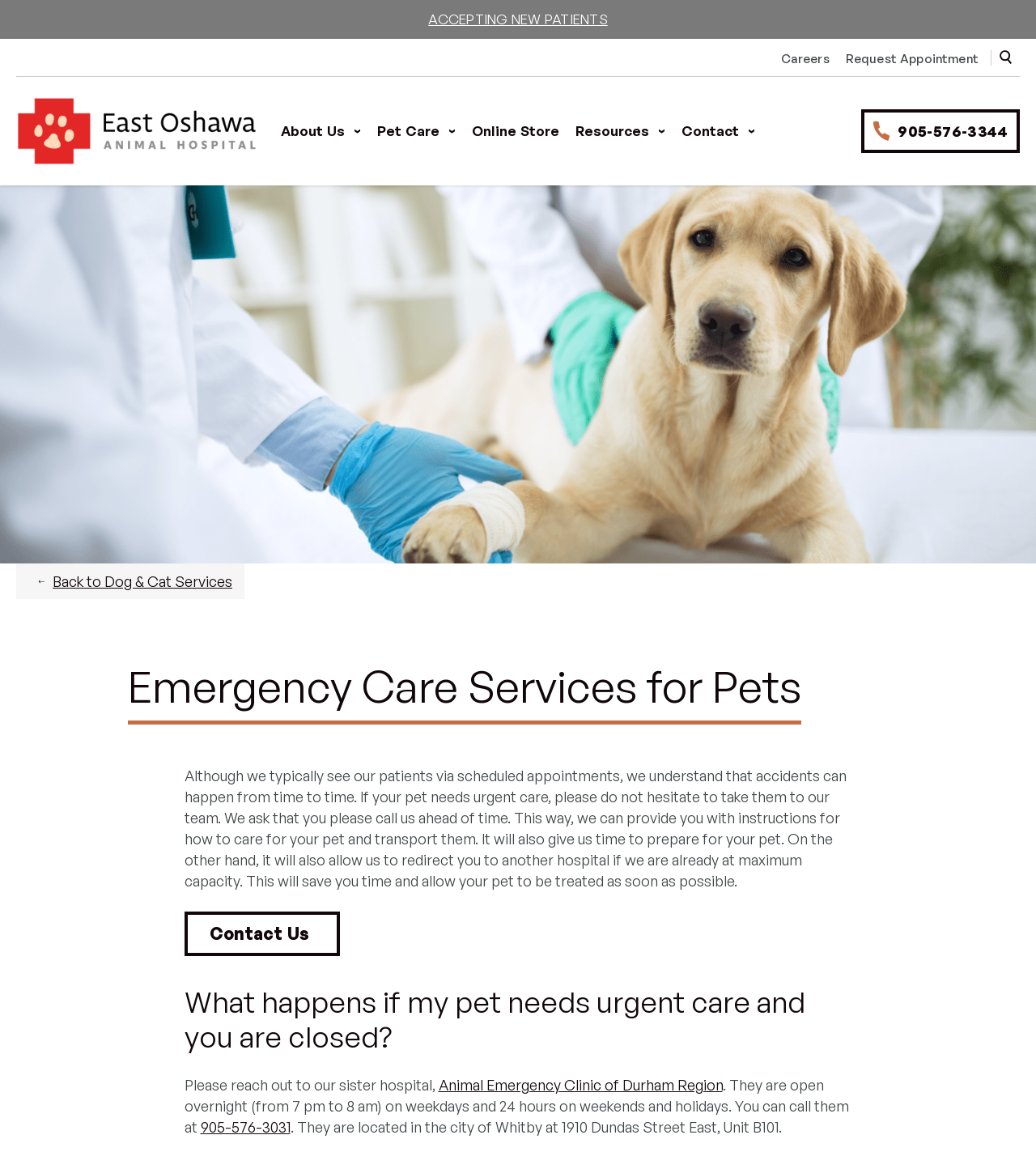Please identify the bounding box coordinates of the region to click in order to complete the given instruction: "Contact the hospital". The coordinates should be four float numbers between 0 and 1, i.e., [left, top, right, bottom].

[0.831, 0.095, 0.984, 0.133]